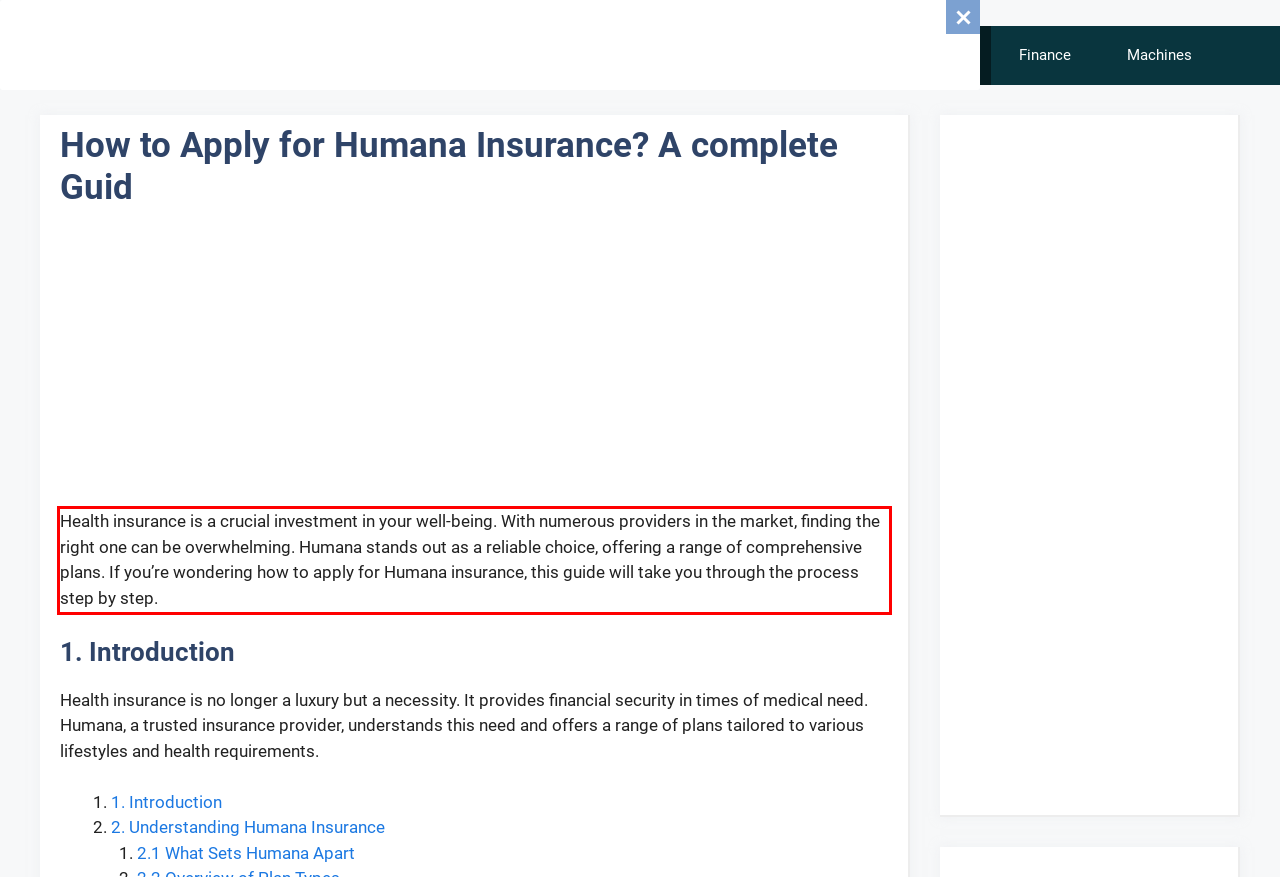You are provided with a screenshot of a webpage that includes a UI element enclosed in a red rectangle. Extract the text content inside this red rectangle.

Health insurance is a crucial investment in your well-being. With numerous providers in the market, finding the right one can be overwhelming. Humana stands out as a reliable choice, offering a range of comprehensive plans. If you’re wondering how to apply for Humana insurance, this guide will take you through the process step by step.